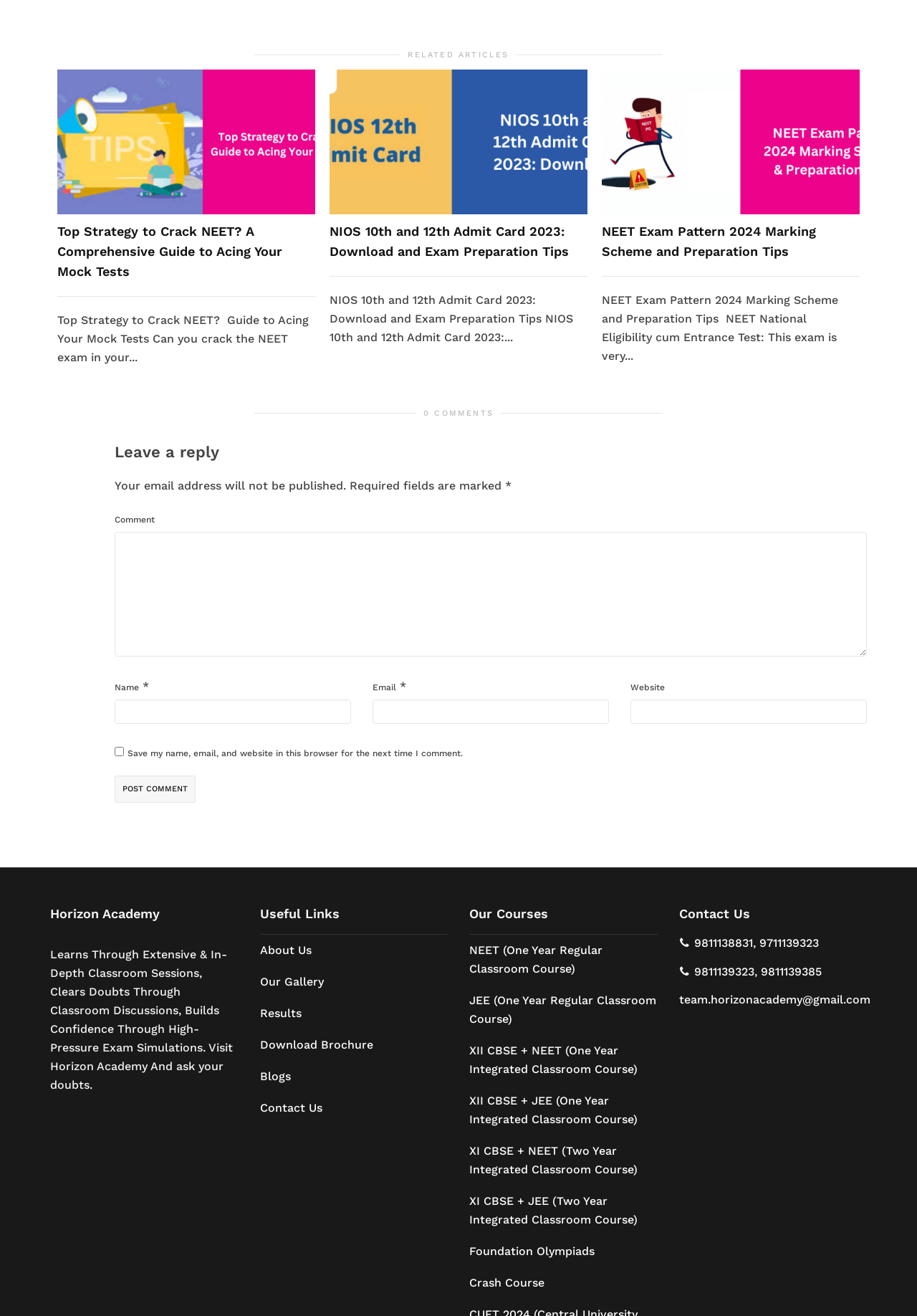Using the format (top-left x, top-left y, bottom-right x, bottom-right y), provide the bounding box coordinates for the described UI element. All values should be floating point numbers between 0 and 1: Powered by www.300.cn

None